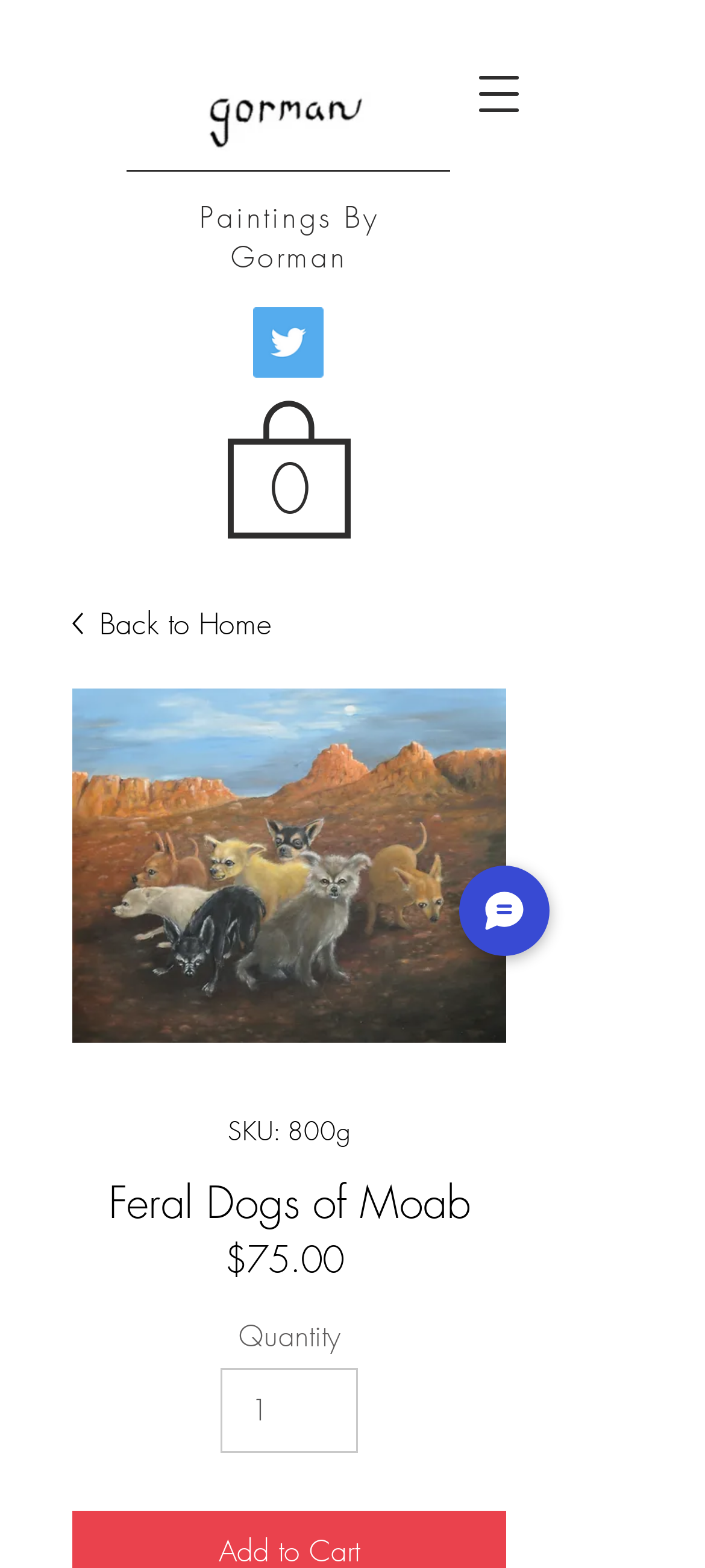Provide a thorough summary of the webpage.

The webpage is an e-commerce page showcasing a product called "Feral Dogs of Moab". At the top, there is a navigation menu button on the right side, next to a cart link with a count of 0 items. Below the navigation menu, there is a header section with the title "Paintings By Gorman" and an image of the product, "65BBC5BF9D474E2D8FED3B55D268E900_edited.jpg", which is positioned slightly below the header.

On the left side, there is a social bar with a Twitter link, accompanied by a Twitter icon. Below the social bar, there is a "Back to Home" link with an icon. The main product image, "Feral Dogs of Moab", is displayed prominently in the center of the page.

The product details are listed below the image, including the product title "Feral Dogs of Moab" in a heading, the SKU "800g", the price "$75.00", and a quantity selector with a minimum value of 1 and a maximum value of 99999. The quantity selector is accompanied by a label "Quantity".

At the bottom right corner of the page, there is a chat button with an icon.